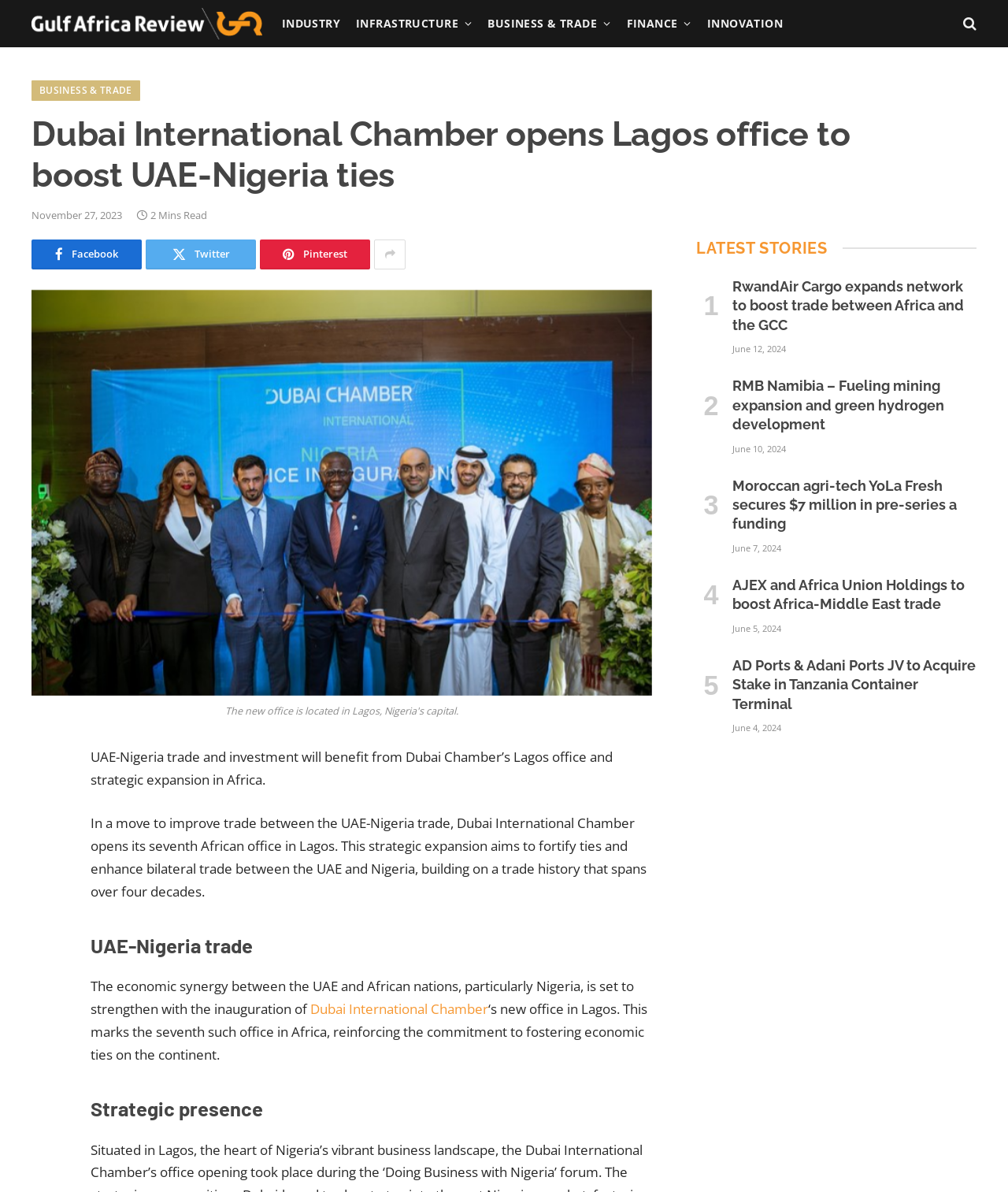What is the purpose of Dubai International Chamber's strategic expansion in Africa?
Answer the question with a thorough and detailed explanation.

The question asks for the purpose of Dubai International Chamber's strategic expansion in Africa. From the webpage, we can see that the text 'This strategic expansion aims to fortify ties and enhance bilateral trade between the UAE and Nigeria' indicates that the purpose is to fortify ties and enhance bilateral trade.